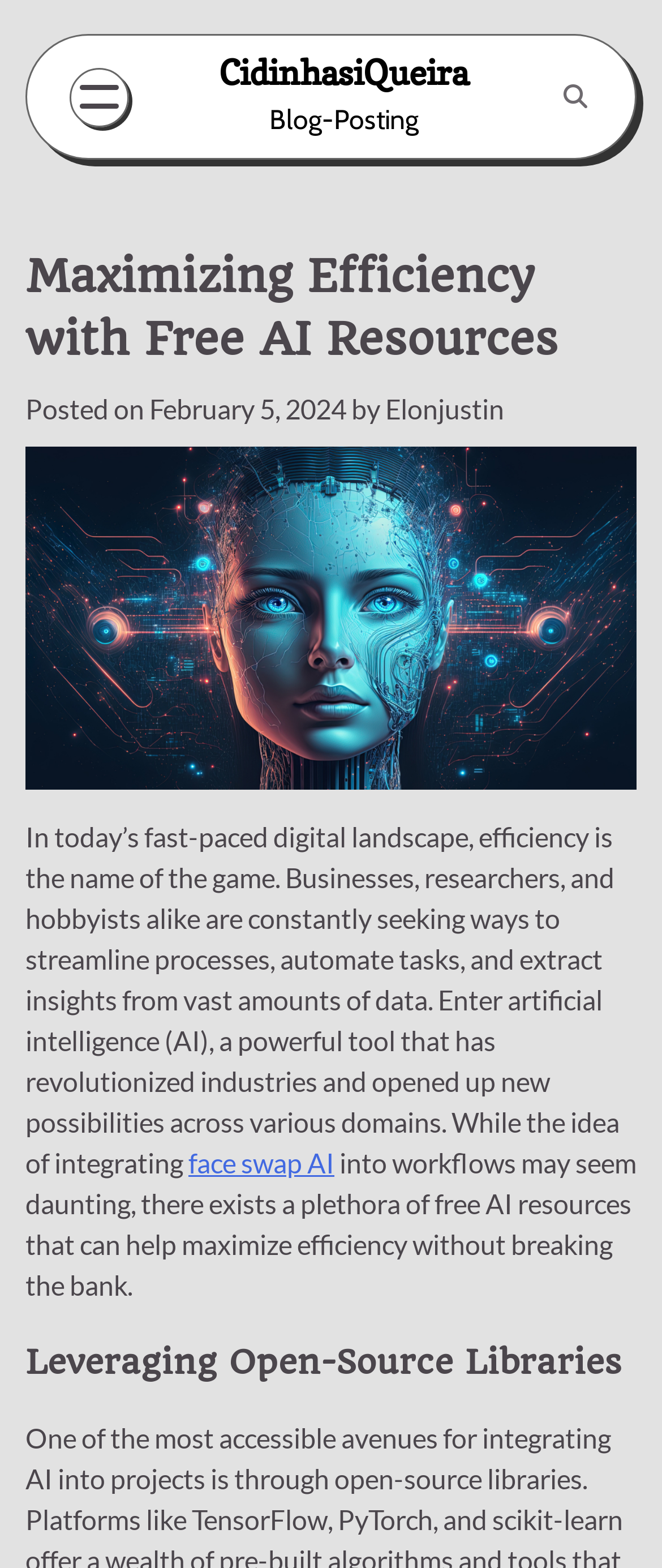What is the author of the article?
Answer the question with a thorough and detailed explanation.

The author of the article can be found by looking at the 'by' section, which is located below the title of the article. The text 'by' is followed by a link with the text 'Elonjustin', indicating that Elonjustin is the author of the article.